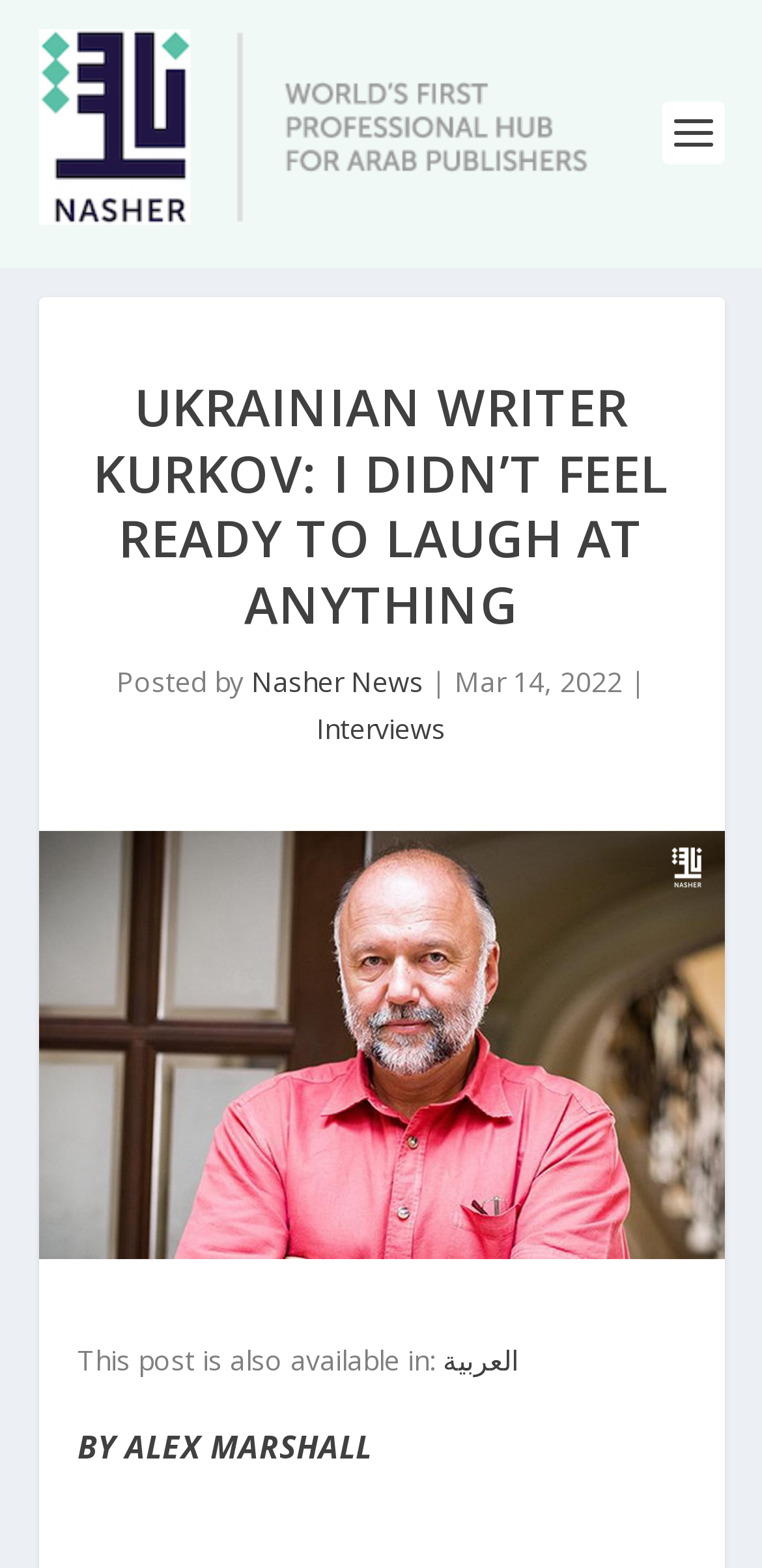Determine the main headline from the webpage and extract its text.

UKRAINIAN WRITER KURKOV: I DIDN’T FEEL READY TO LAUGH AT ANYTHING